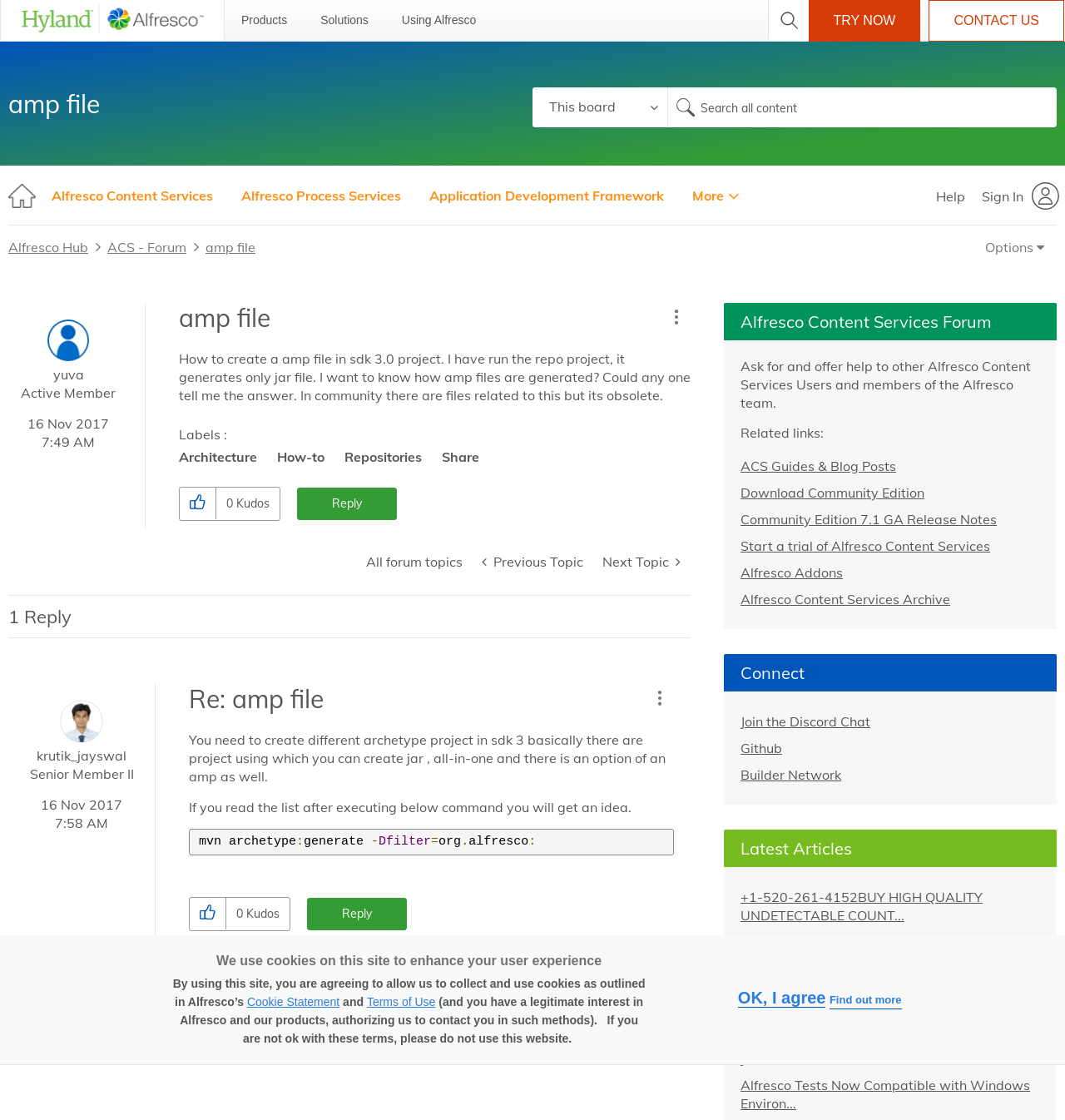Please mark the bounding box coordinates of the area that should be clicked to carry out the instruction: "View Profile of yuva".

[0.05, 0.327, 0.079, 0.342]